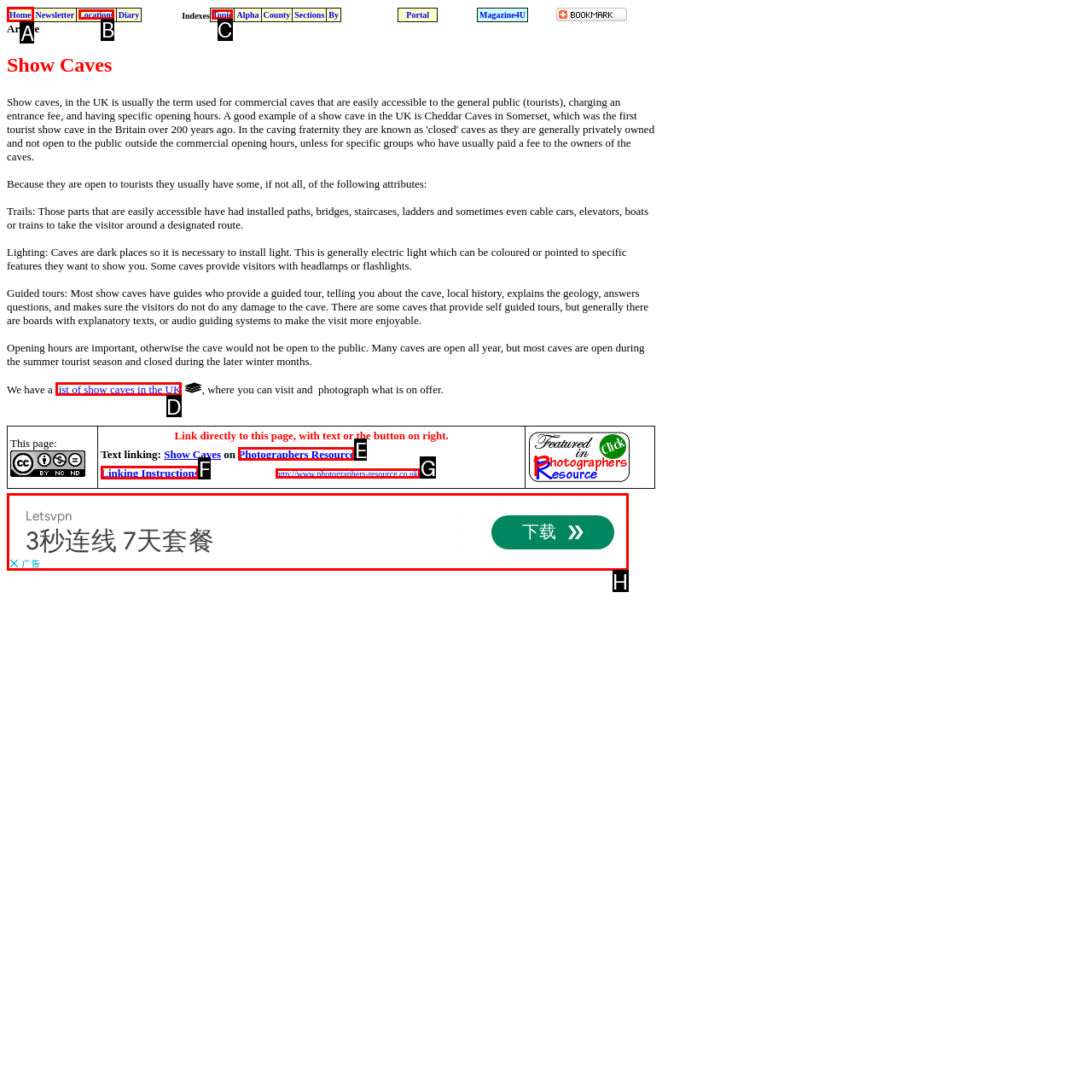To perform the task "Click on Home", which UI element's letter should you select? Provide the letter directly.

A